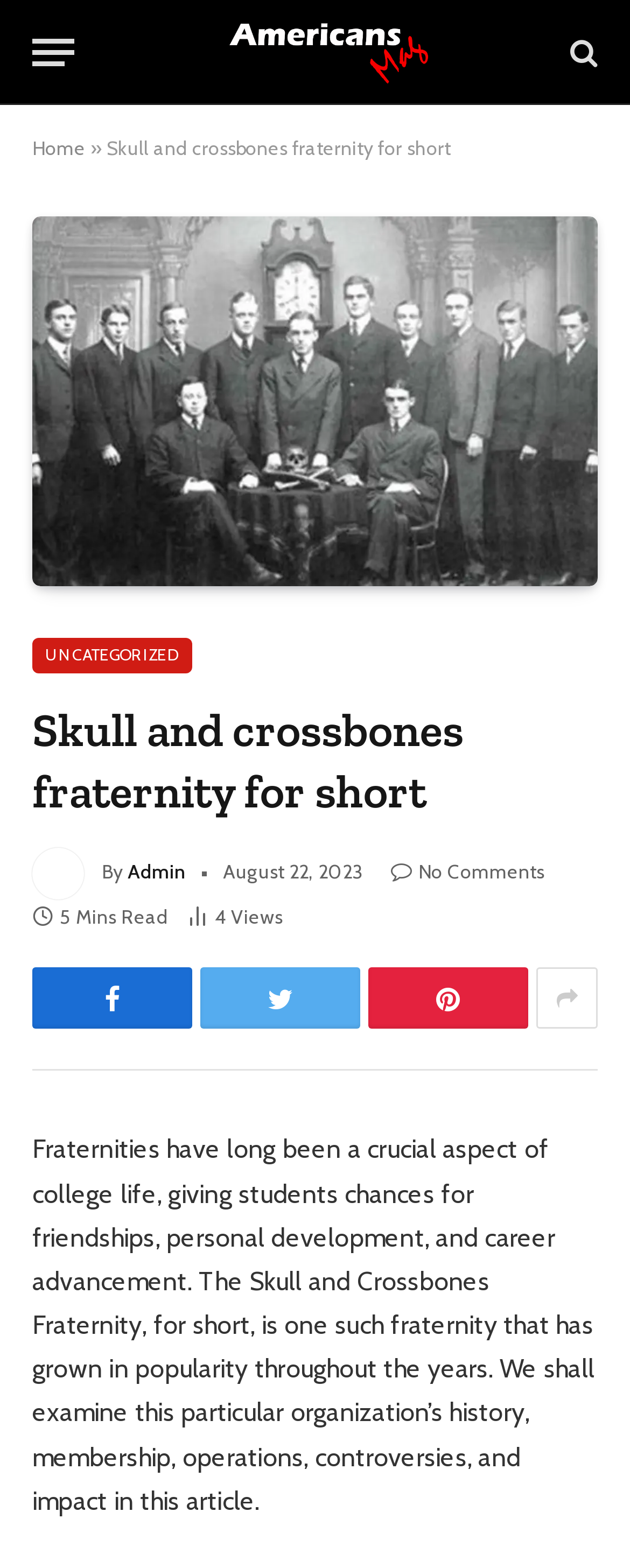Please find and report the bounding box coordinates of the element to click in order to perform the following action: "Read the article about UNCATEGORIZED". The coordinates should be expressed as four float numbers between 0 and 1, in the format [left, top, right, bottom].

[0.051, 0.407, 0.305, 0.43]